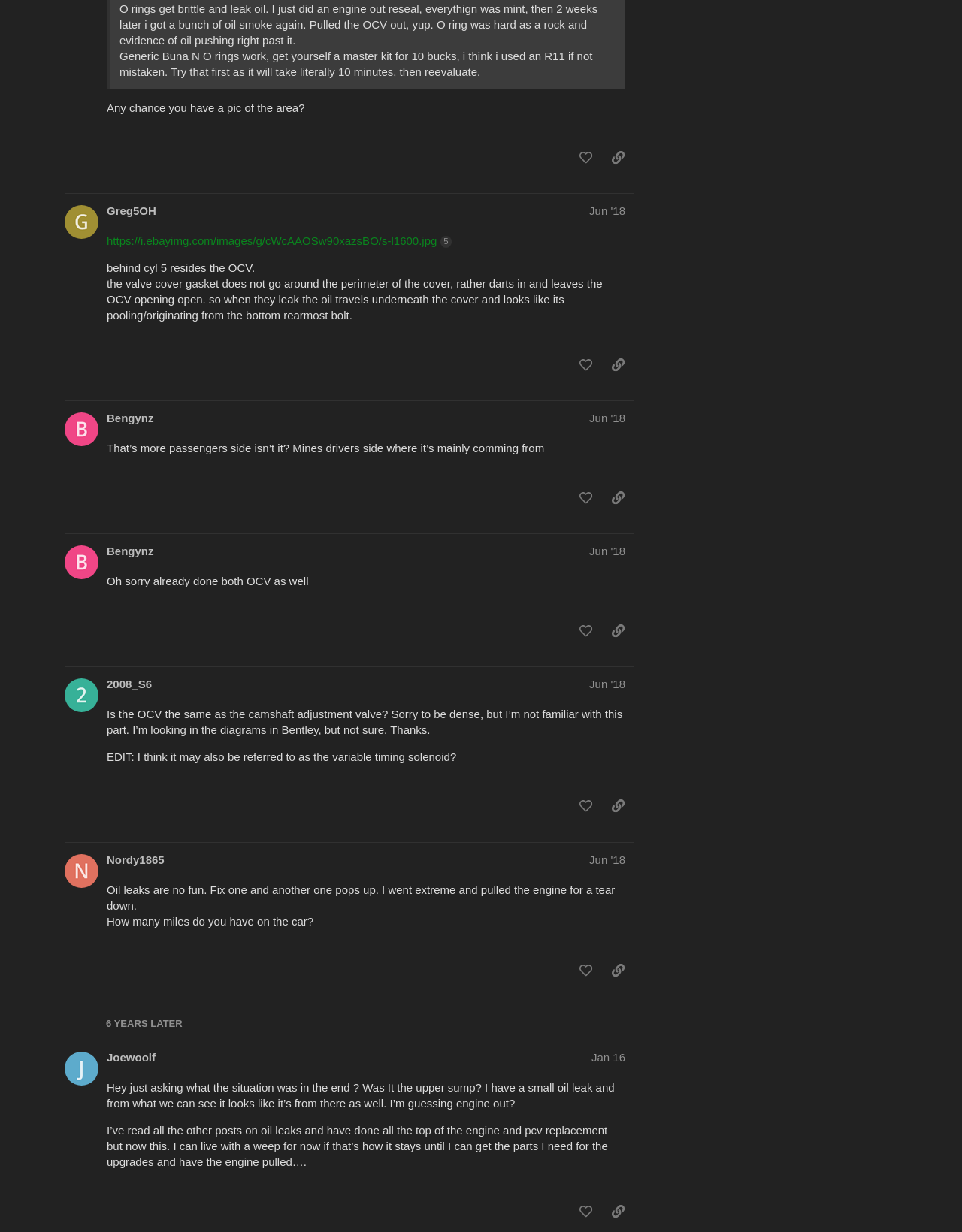Could you find the bounding box coordinates of the clickable area to complete this instruction: "like this post"?

[0.595, 0.394, 0.624, 0.415]